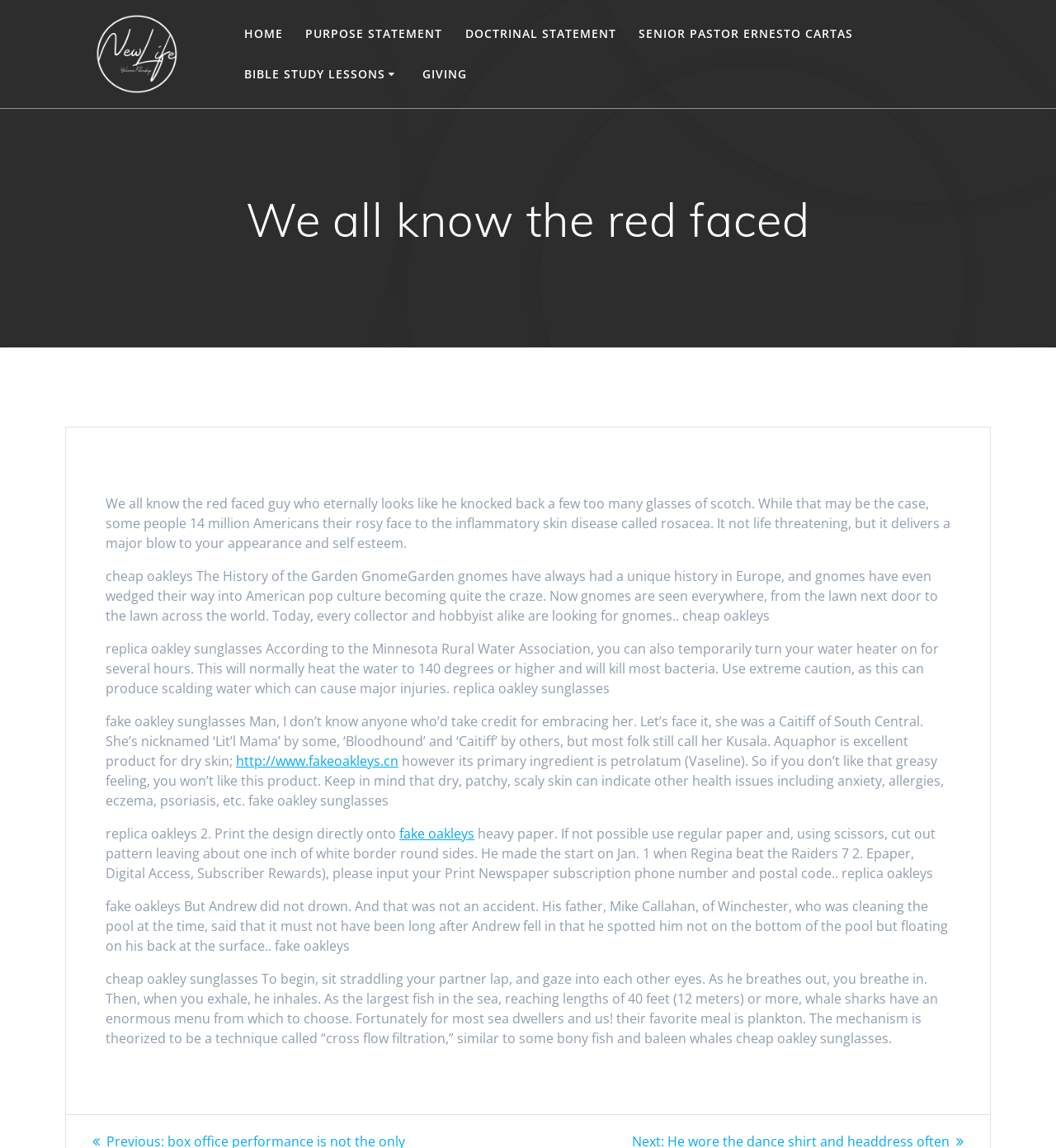What is the primary ingredient of Aquaphor?
Answer with a single word or phrase by referring to the visual content.

Petrolatum (Vaseline)